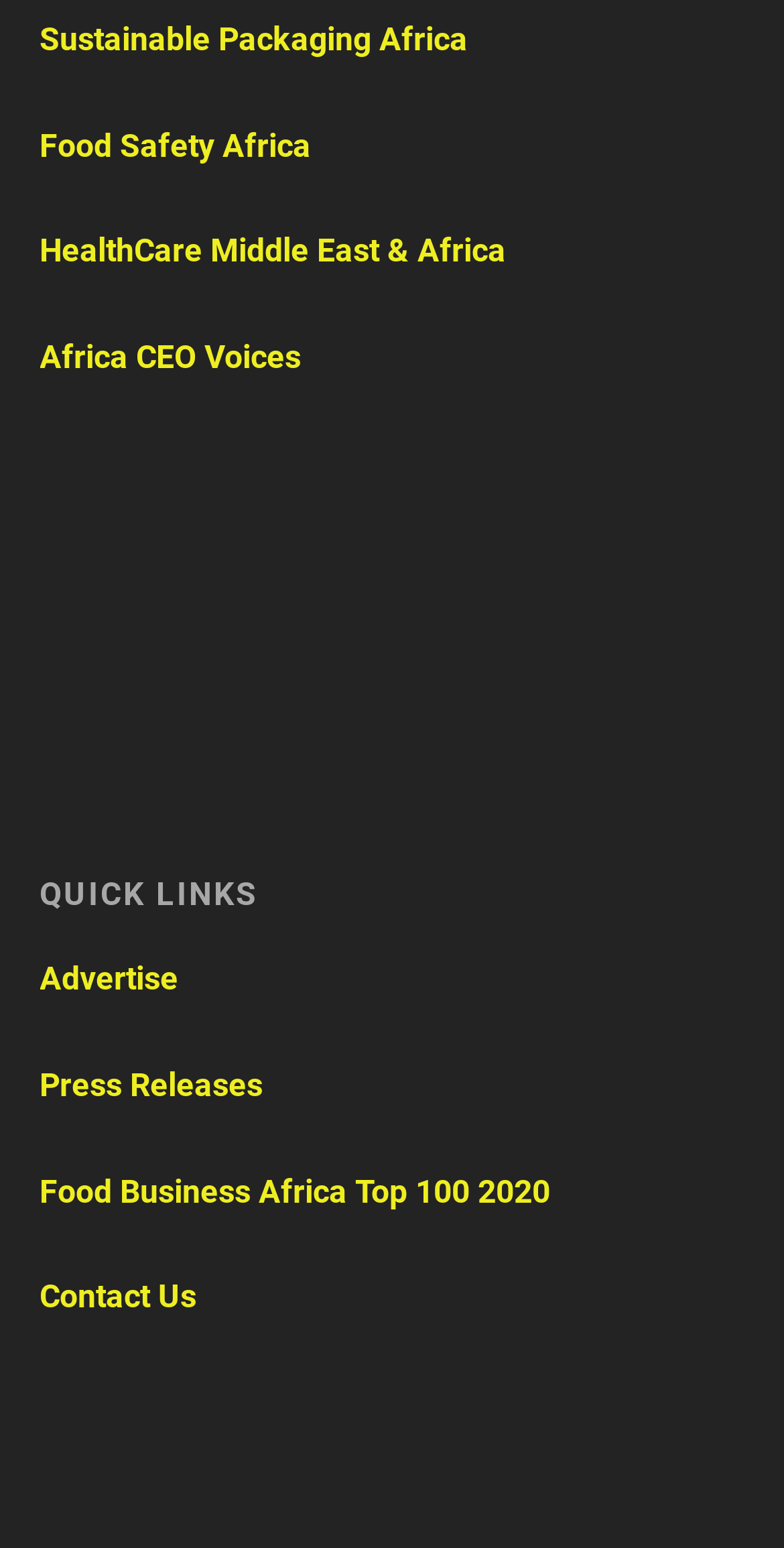Please find the bounding box coordinates of the element that you should click to achieve the following instruction: "visit Sustainable Packaging Africa". The coordinates should be presented as four float numbers between 0 and 1: [left, top, right, bottom].

[0.05, 0.013, 0.596, 0.038]